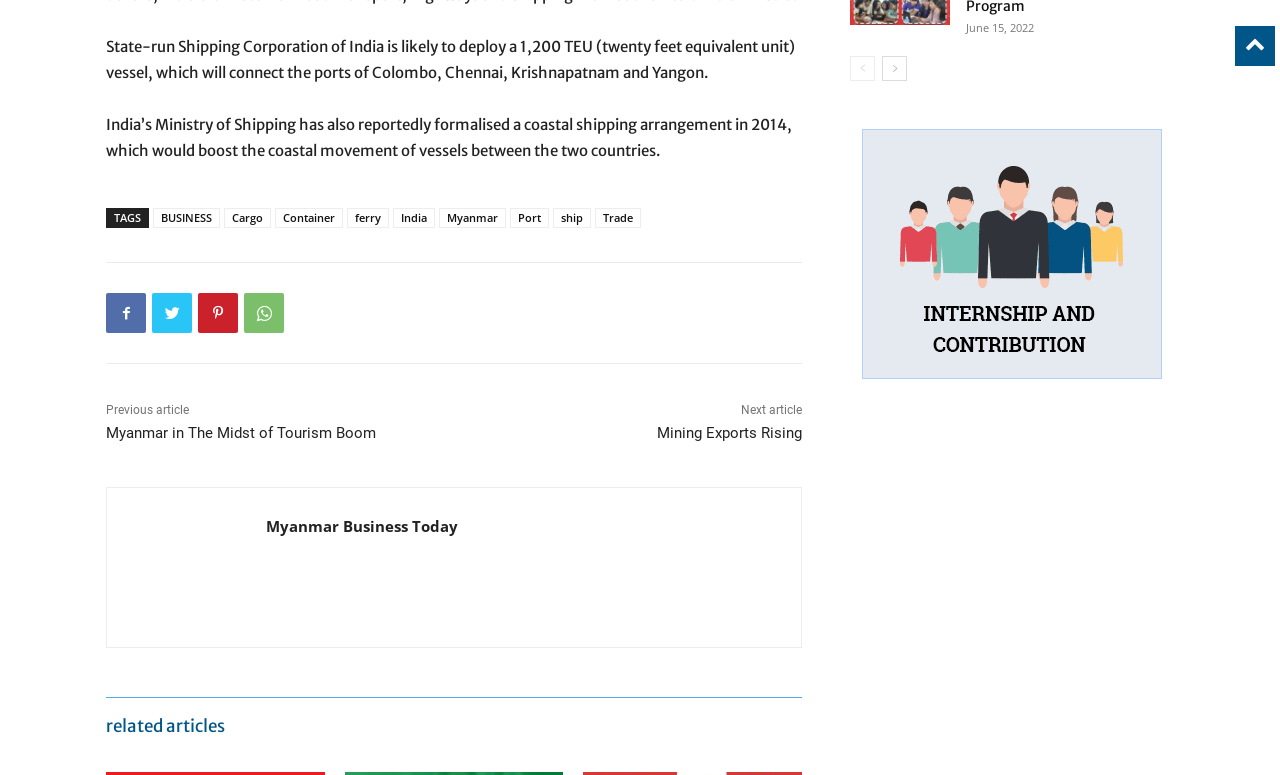Identify the bounding box for the element characterized by the following description: "Myanmar Business Today".

[0.208, 0.666, 0.358, 0.693]